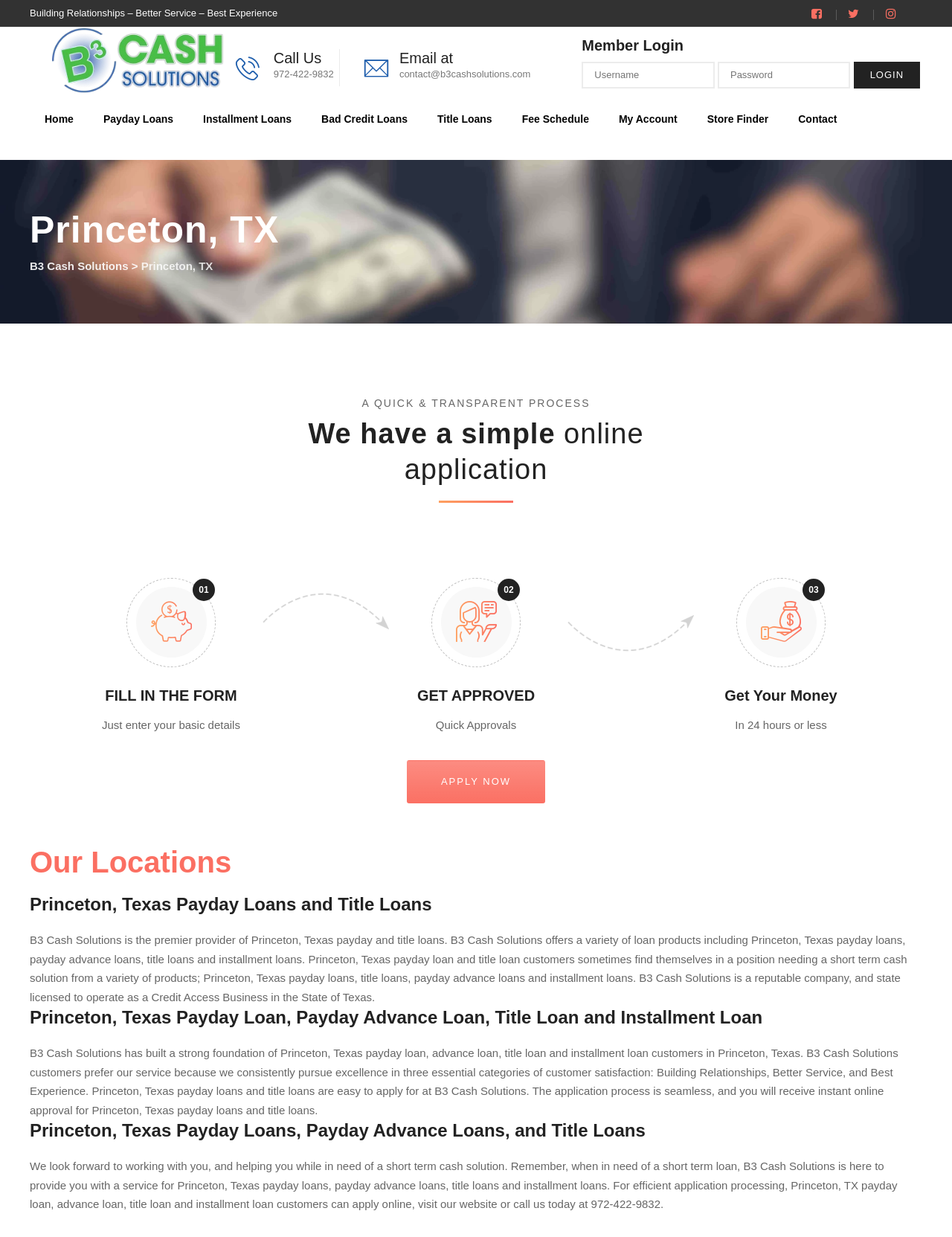Provide your answer to the question using just one word or phrase: What is the goal of B3 Cash Solutions?

Building Relationships, Better Service, Best Experience